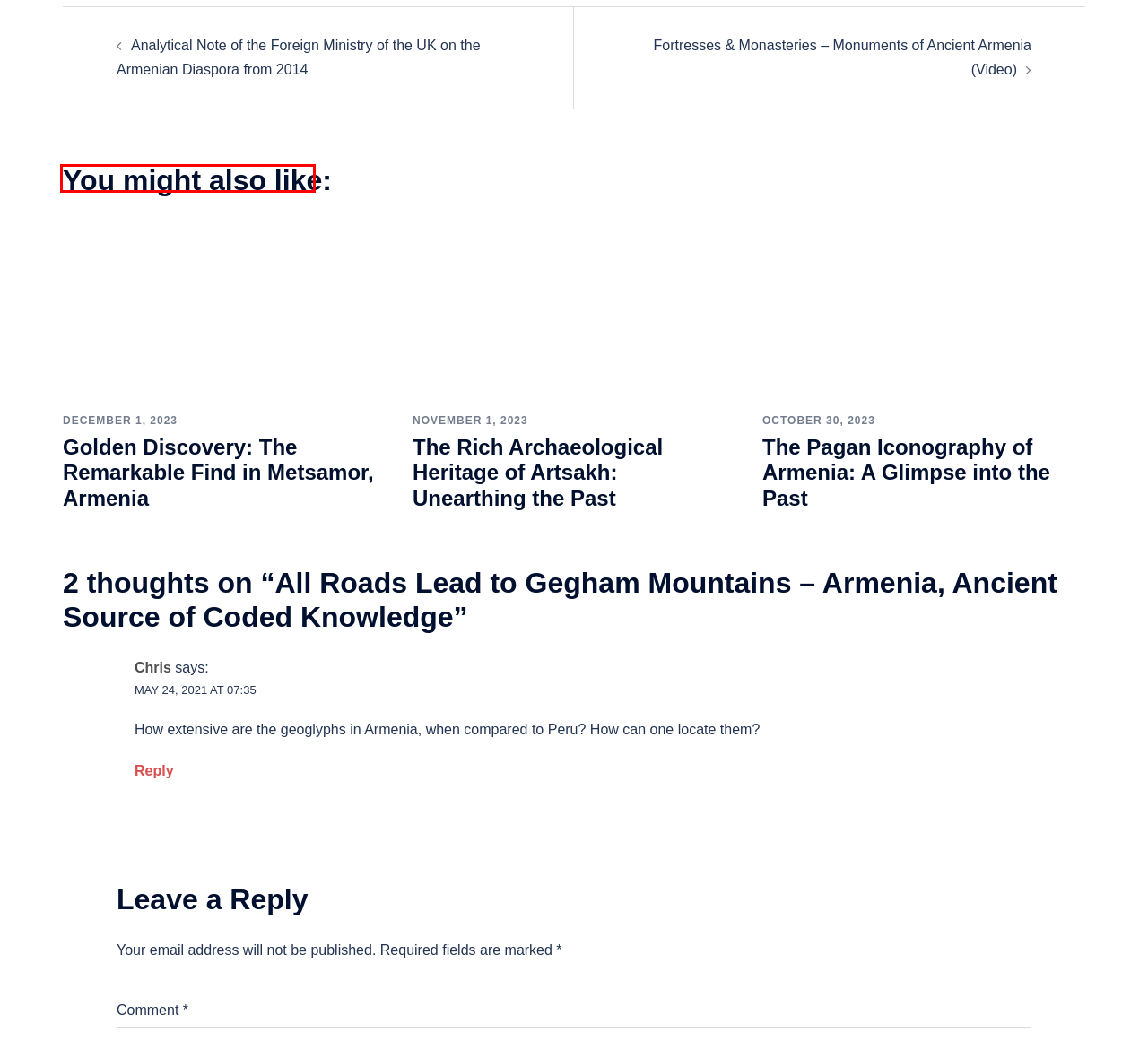You are looking at a screenshot of a webpage with a red bounding box around an element. Determine the best matching webpage description for the new webpage resulting from clicking the element in the red bounding box. Here are the descriptions:
A. The Rich Archaeological Heritage of Artsakh: Unearthing the Past - Art-A-Tsolum
B. Analytical Note of the Foreign Ministry of the UK on the Armenian Diaspora from 2014 - Art-A-Tsolum
C. The Pagan Iconography of Armenia: A Glimpse into the Past - Art-A-Tsolum
D. Genetics Archives - Art-A-Tsolum
E. Petroglyphs of the Armenian Highlands – Mysteries Diving Deep into Millennia - Art-A-Tsolum
F. All Roads Lead to Gegham Mountains Archives - Art-A-Tsolum
G. Antiquities Archives - Art-A-Tsolum
H. Golden Discovery: The Remarkable Find in Metsamor, Armenia - Art-A-Tsolum

F